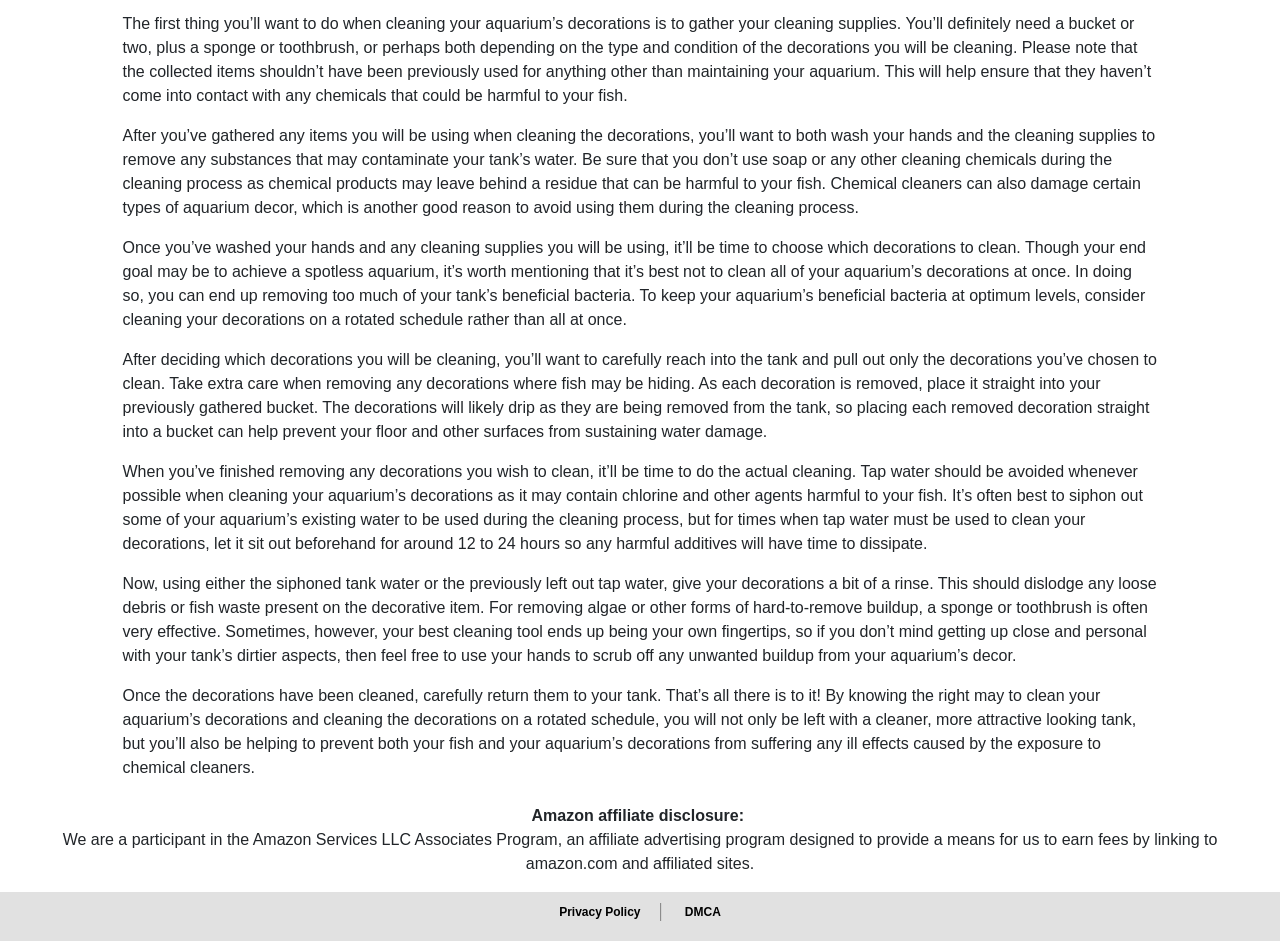Determine the bounding box coordinates for the HTML element described here: "Privacy Policy".

[0.429, 0.945, 0.508, 0.981]